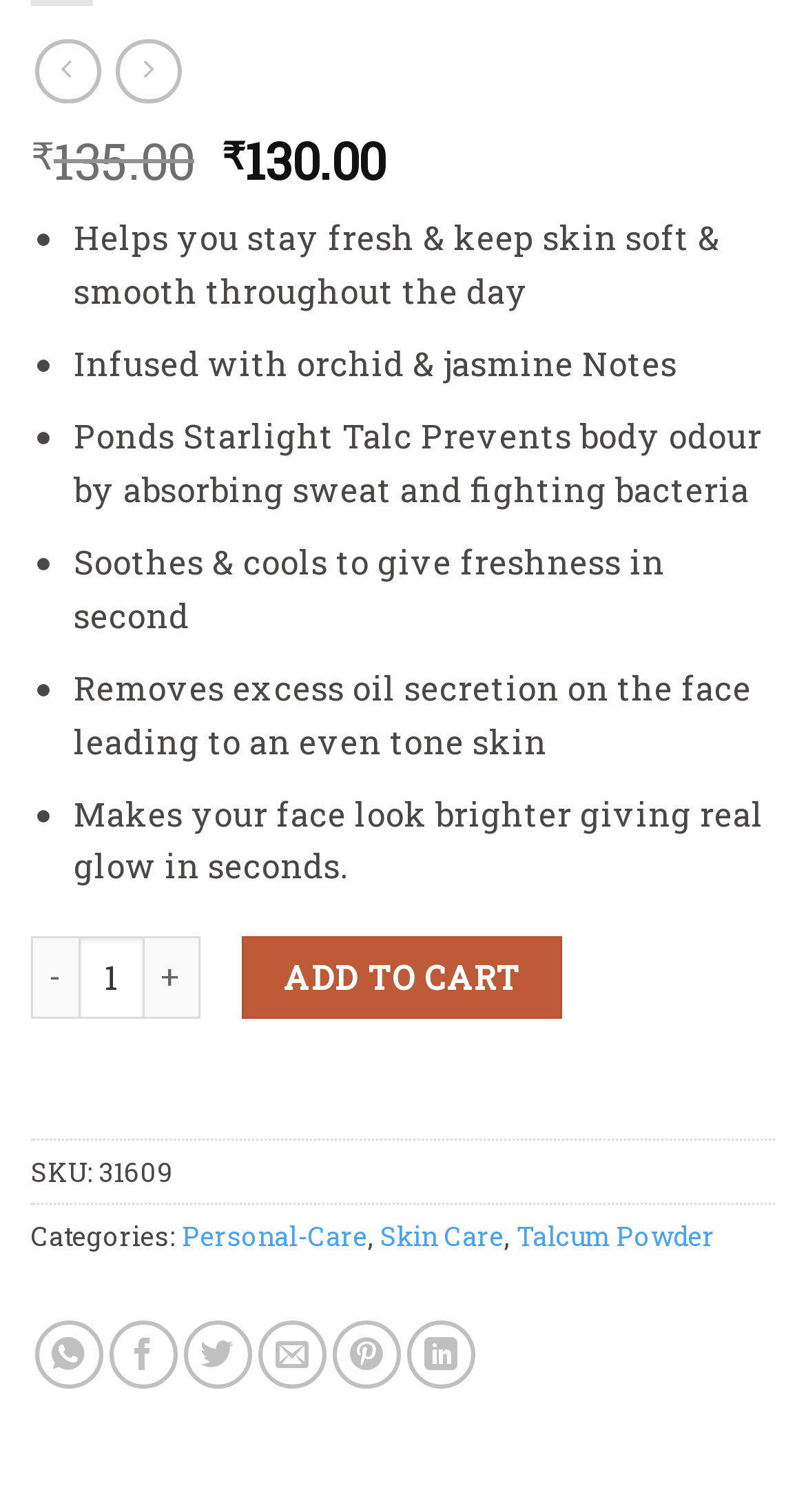Use the details in the image to answer the question thoroughly: 
What categories does the product belong to?

The webpage lists the categories that the product belongs to, which are Personal-Care, Skin Care, and Talcum Powder, as mentioned in the StaticText elements with the text 'Categories:' and the corresponding links.